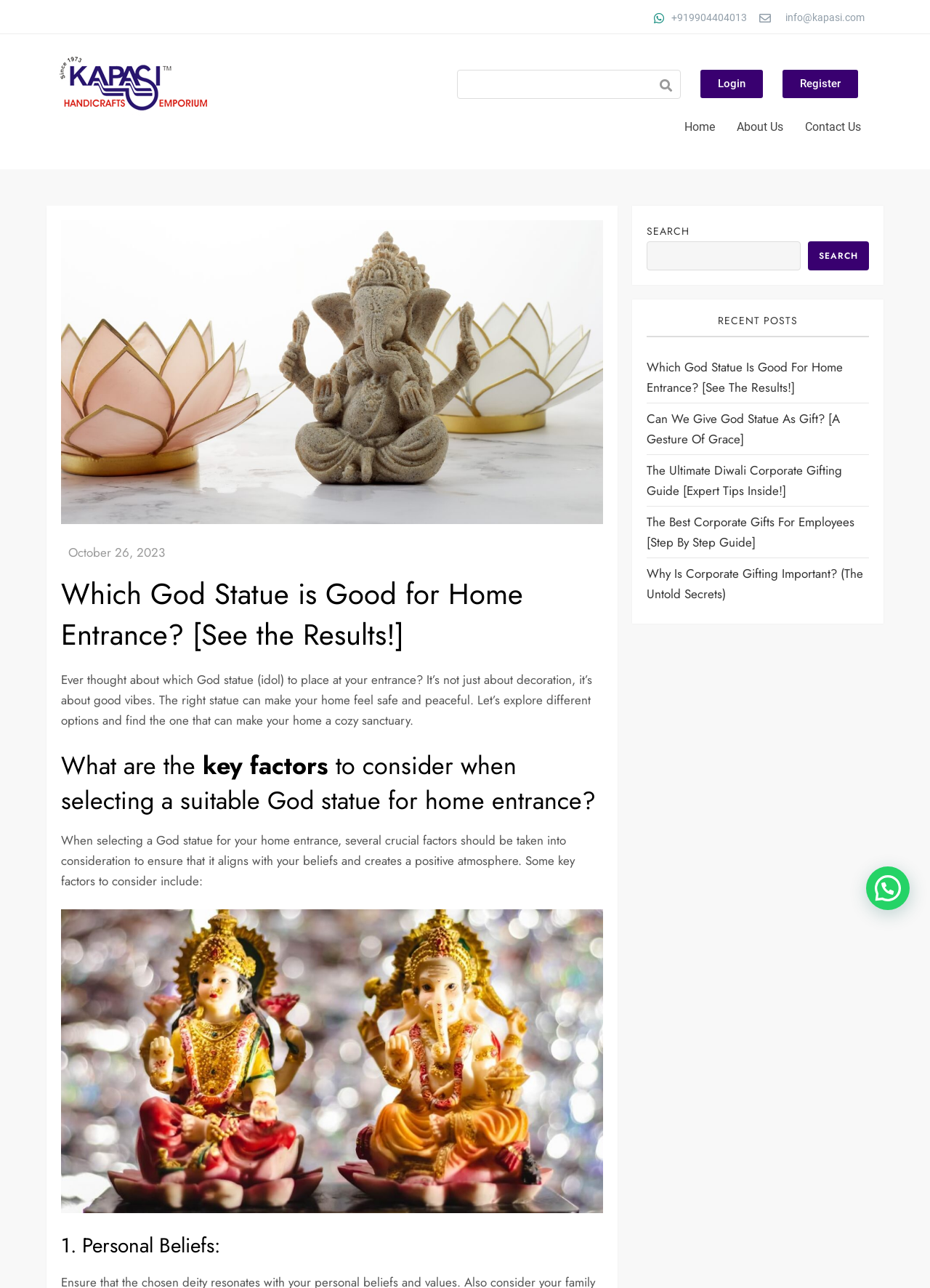Please answer the following question using a single word or phrase: 
What is the purpose of the God statue?

Home decoration